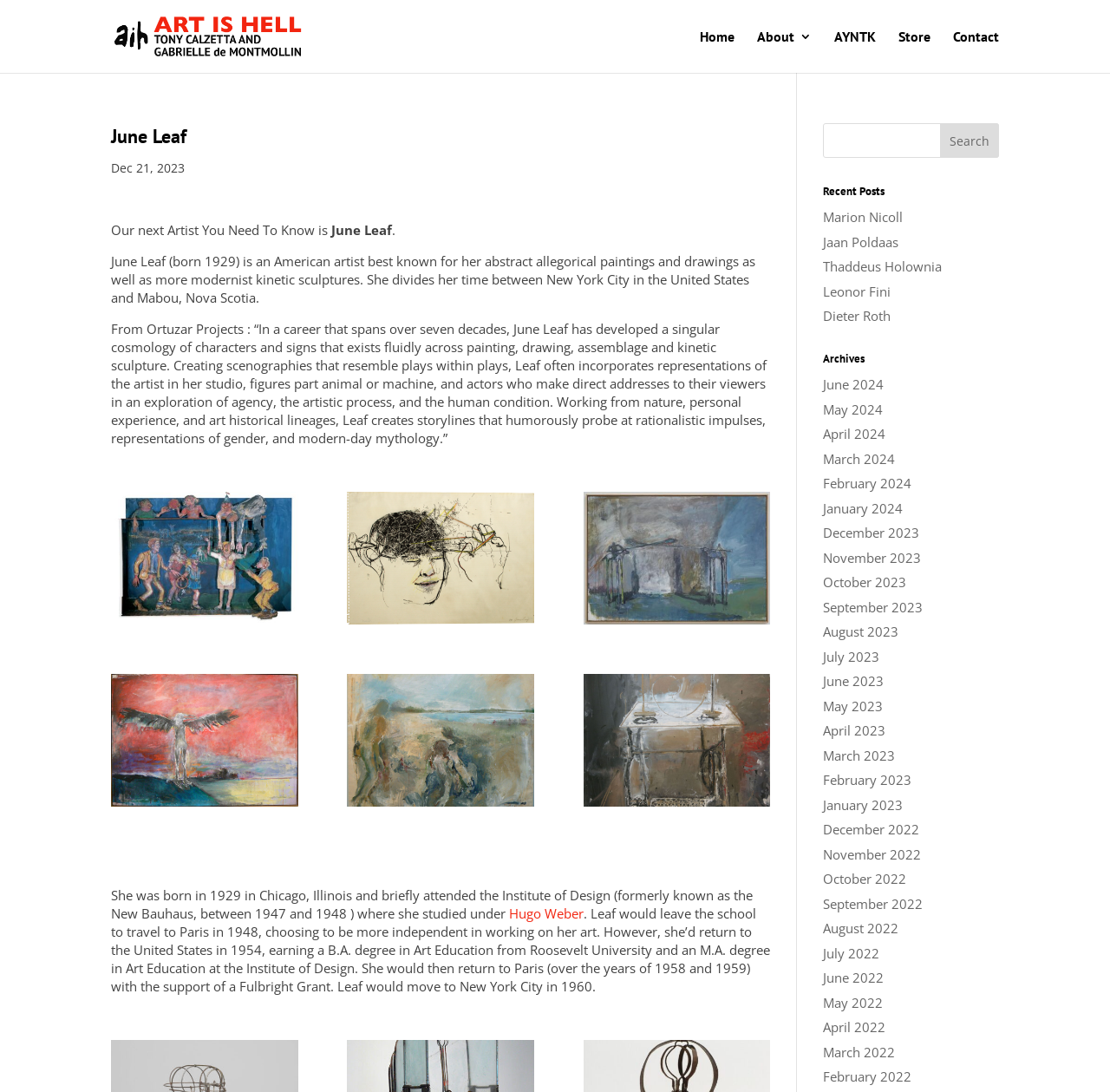Bounding box coordinates are specified in the format (top-left x, top-left y, bottom-right x, bottom-right y). All values are floating point numbers bounded between 0 and 1. Please provide the bounding box coordinate of the region this sentence describes: title="Northern Bird, 1985"

[0.1, 0.617, 0.268, 0.738]